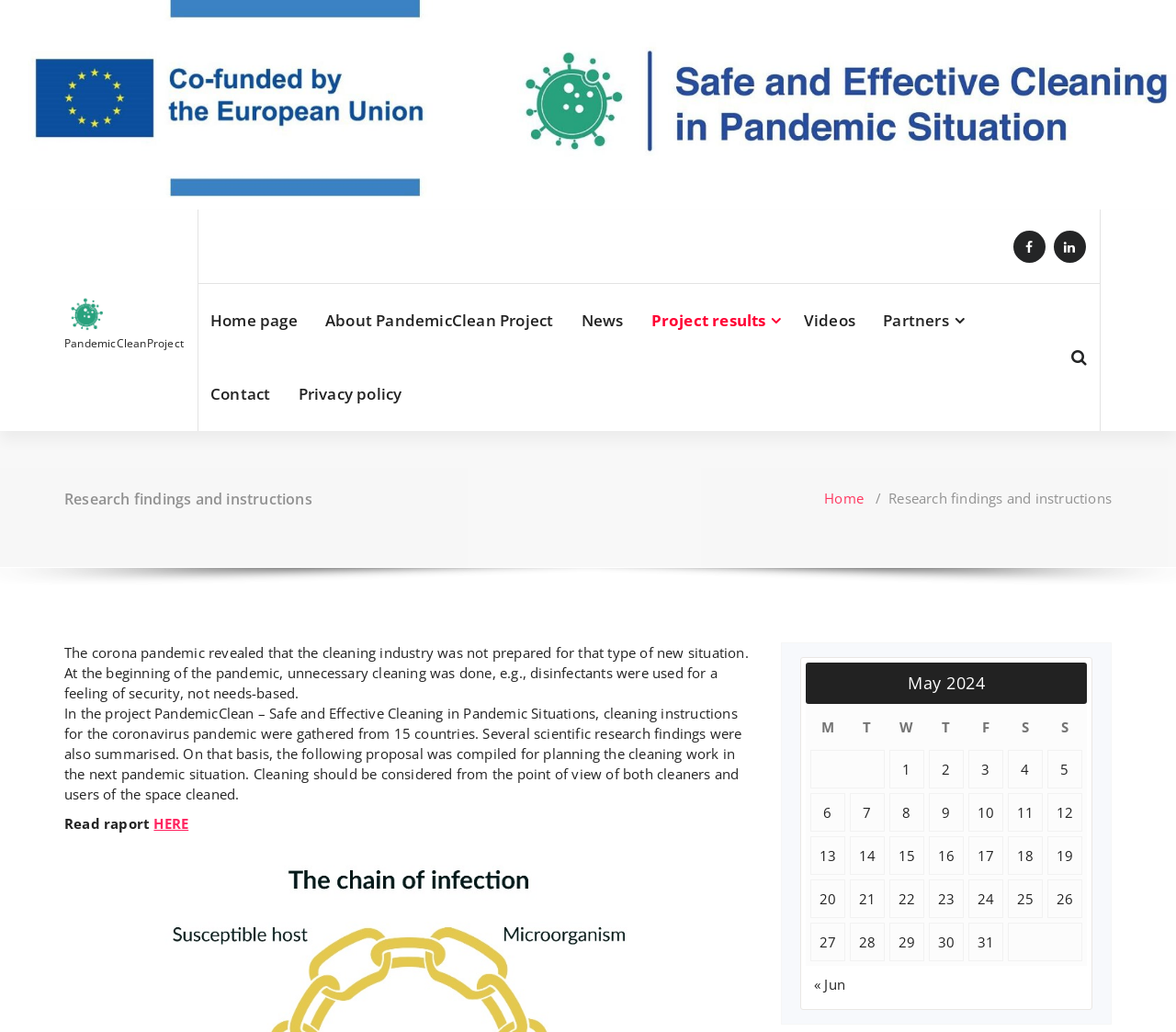Can you find the bounding box coordinates for the element that needs to be clicked to execute this instruction: "Go to the home page"? The coordinates should be given as four float numbers between 0 and 1, i.e., [left, top, right, bottom].

[0.168, 0.276, 0.264, 0.347]